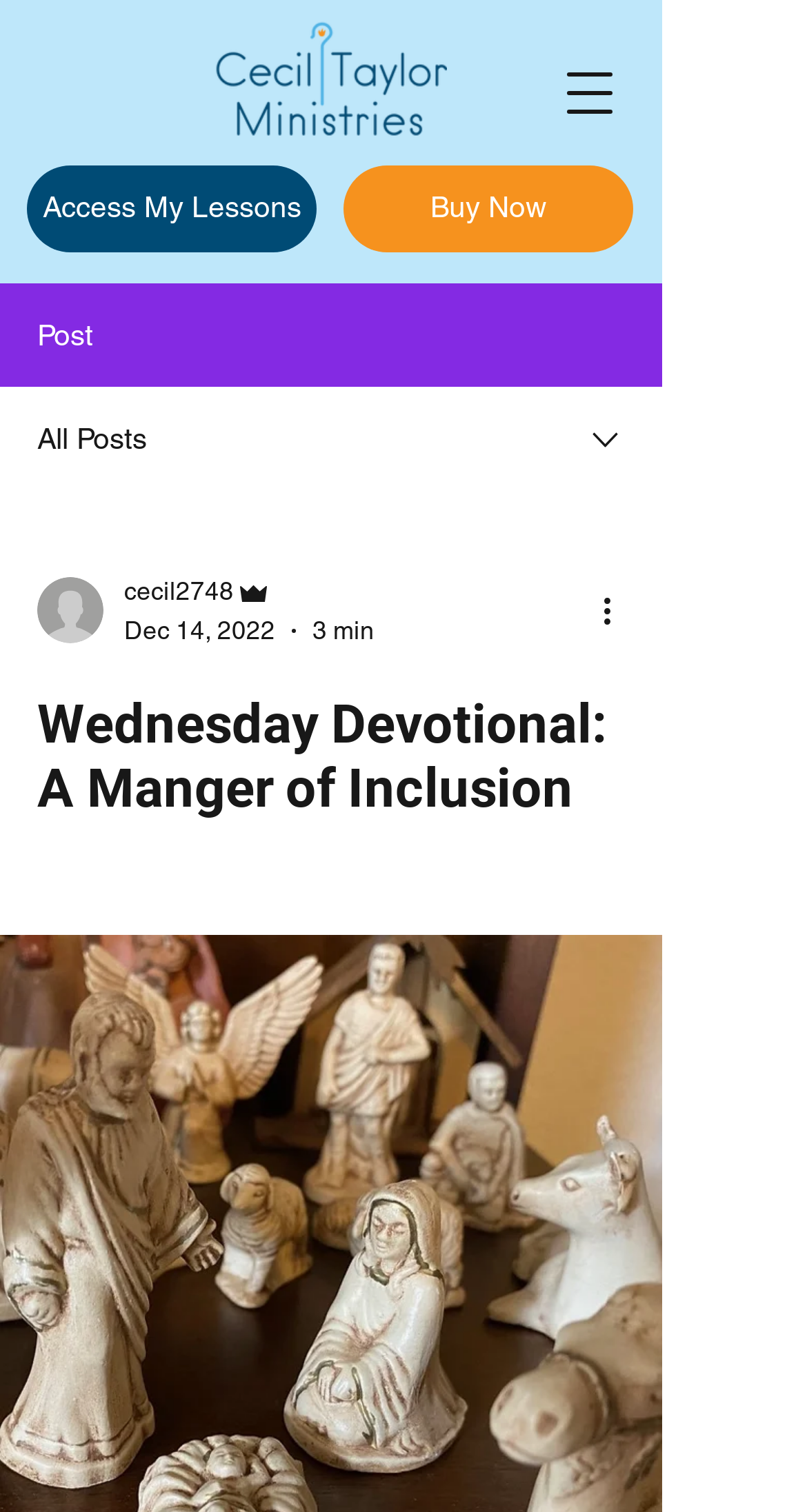With reference to the image, please provide a detailed answer to the following question: What is the estimated reading time?

I found the estimated reading time by locating the element with the text '3 min', which is likely to indicate the time it takes to read the devotional.